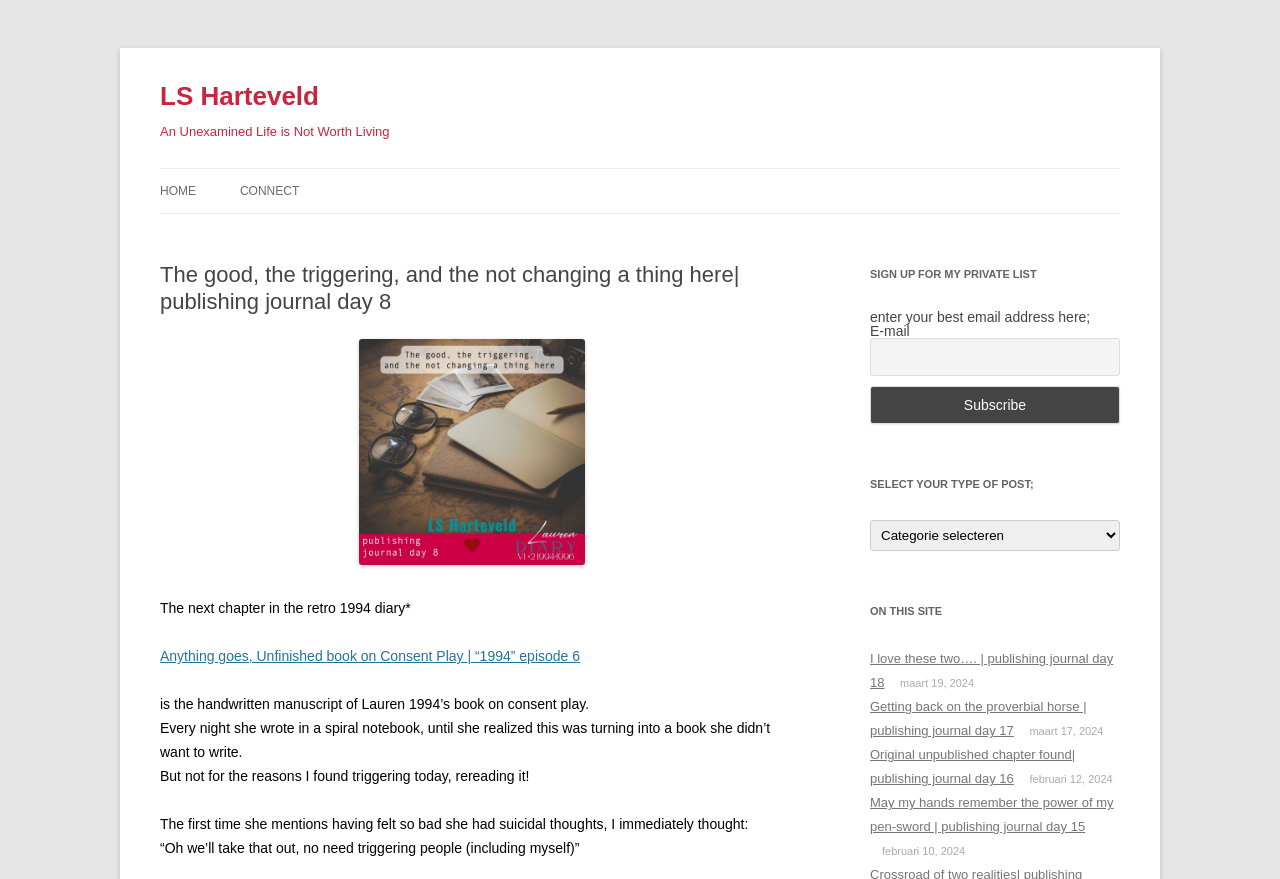Kindly determine the bounding box coordinates of the area that needs to be clicked to fulfill this instruction: "Visit the 'I love these two…. | publishing journal day 18' page".

[0.68, 0.741, 0.87, 0.785]